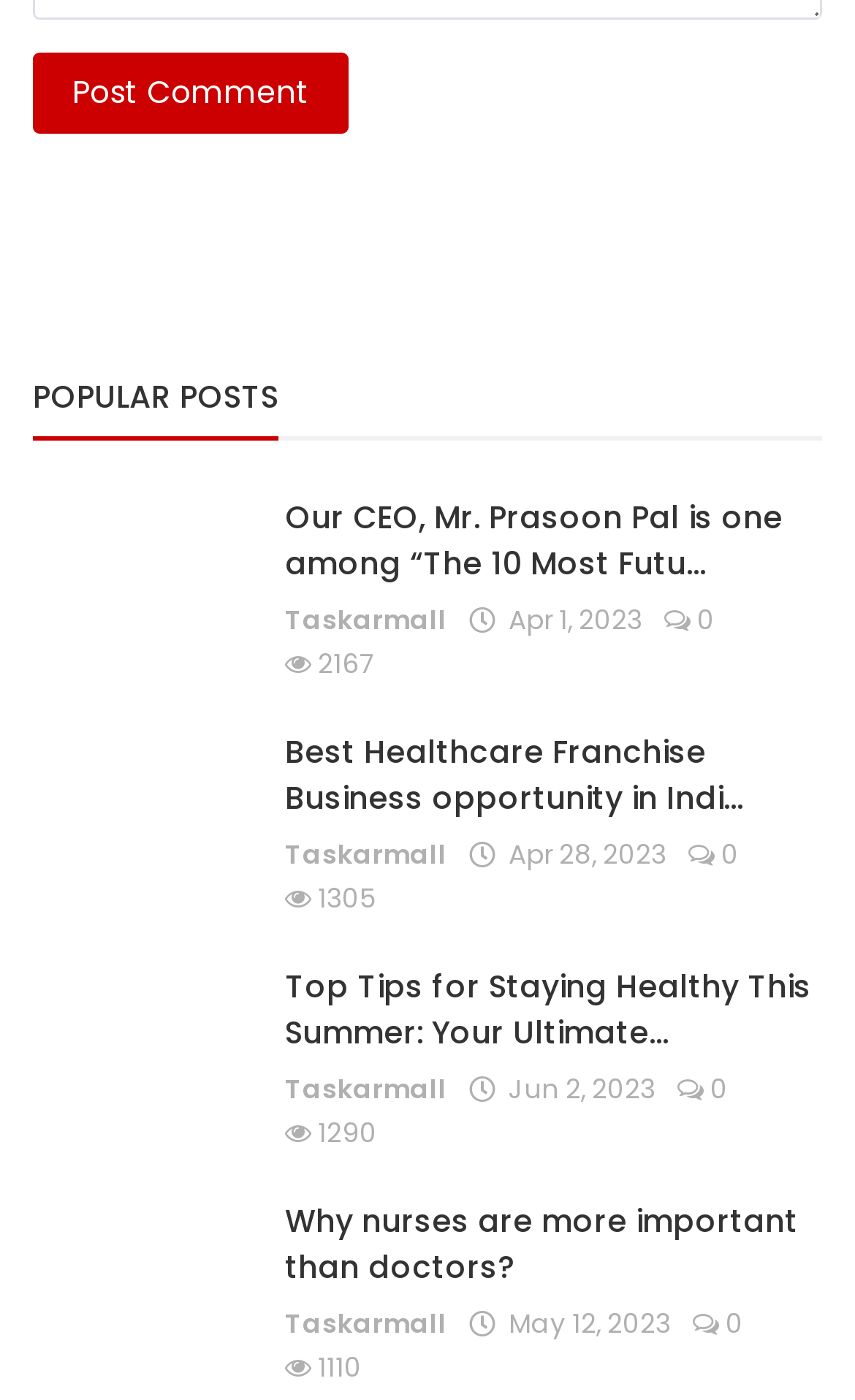Show the bounding box coordinates for the HTML element as described: "Taskarmall".

[0.333, 0.931, 0.523, 0.962]